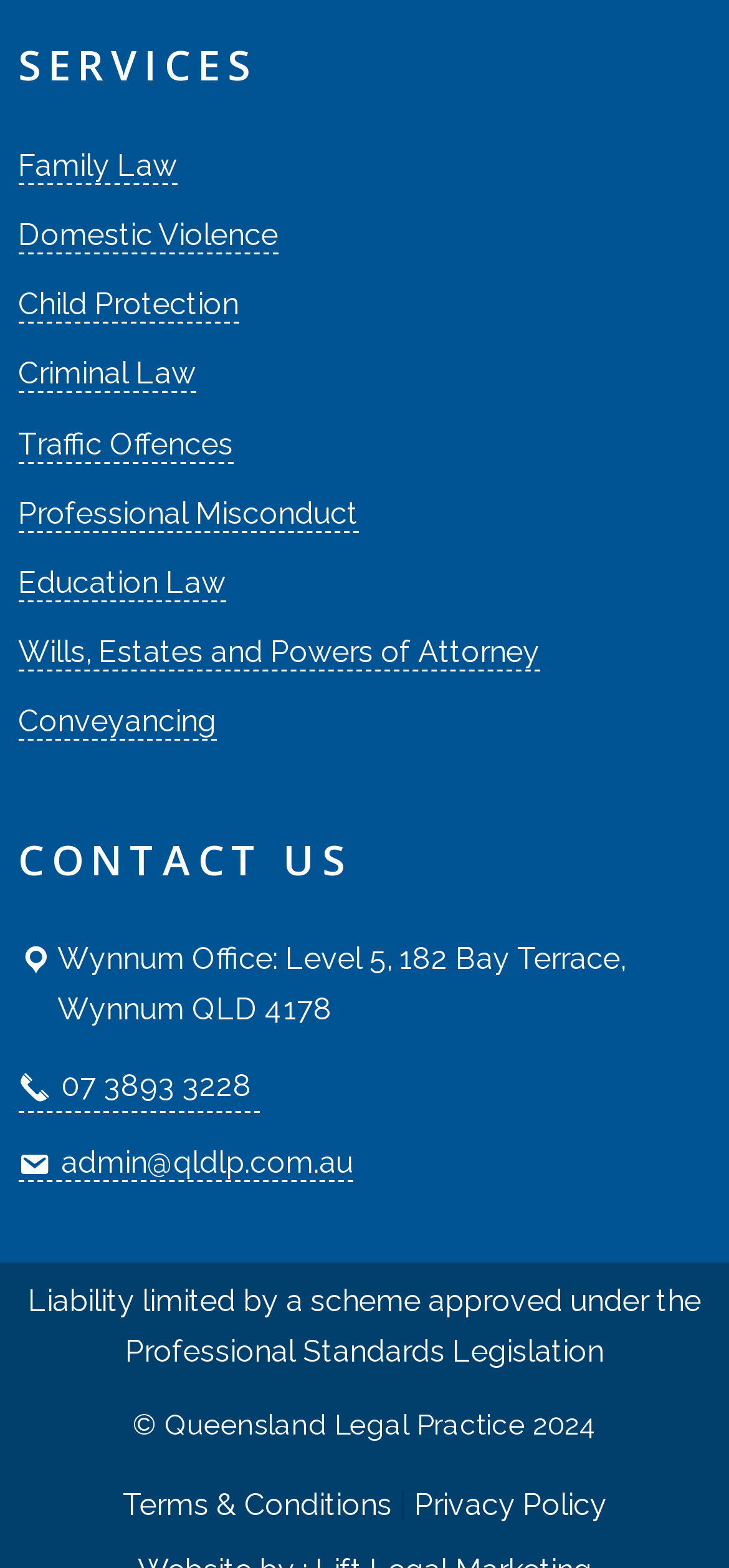How many services are listed?
Look at the image and answer the question with a single word or phrase.

9